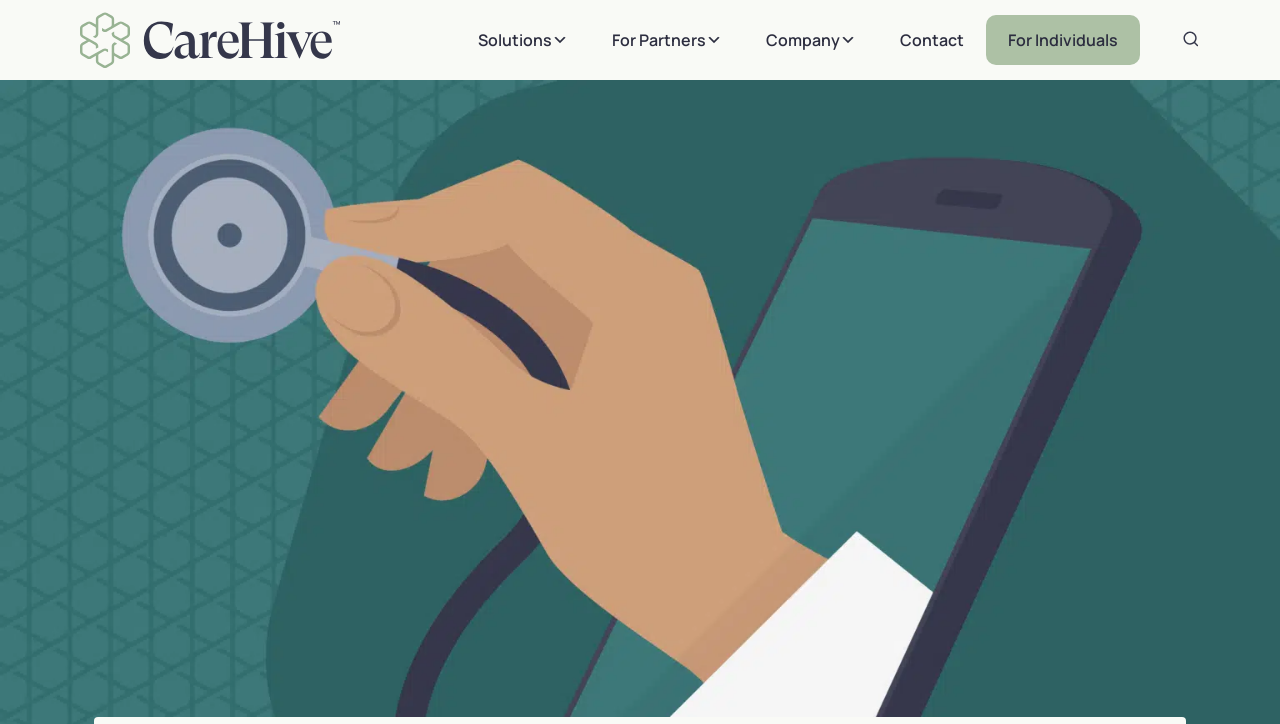Locate and extract the headline of this webpage.

Telemedicine and Making Healthcare More Patient-Centric